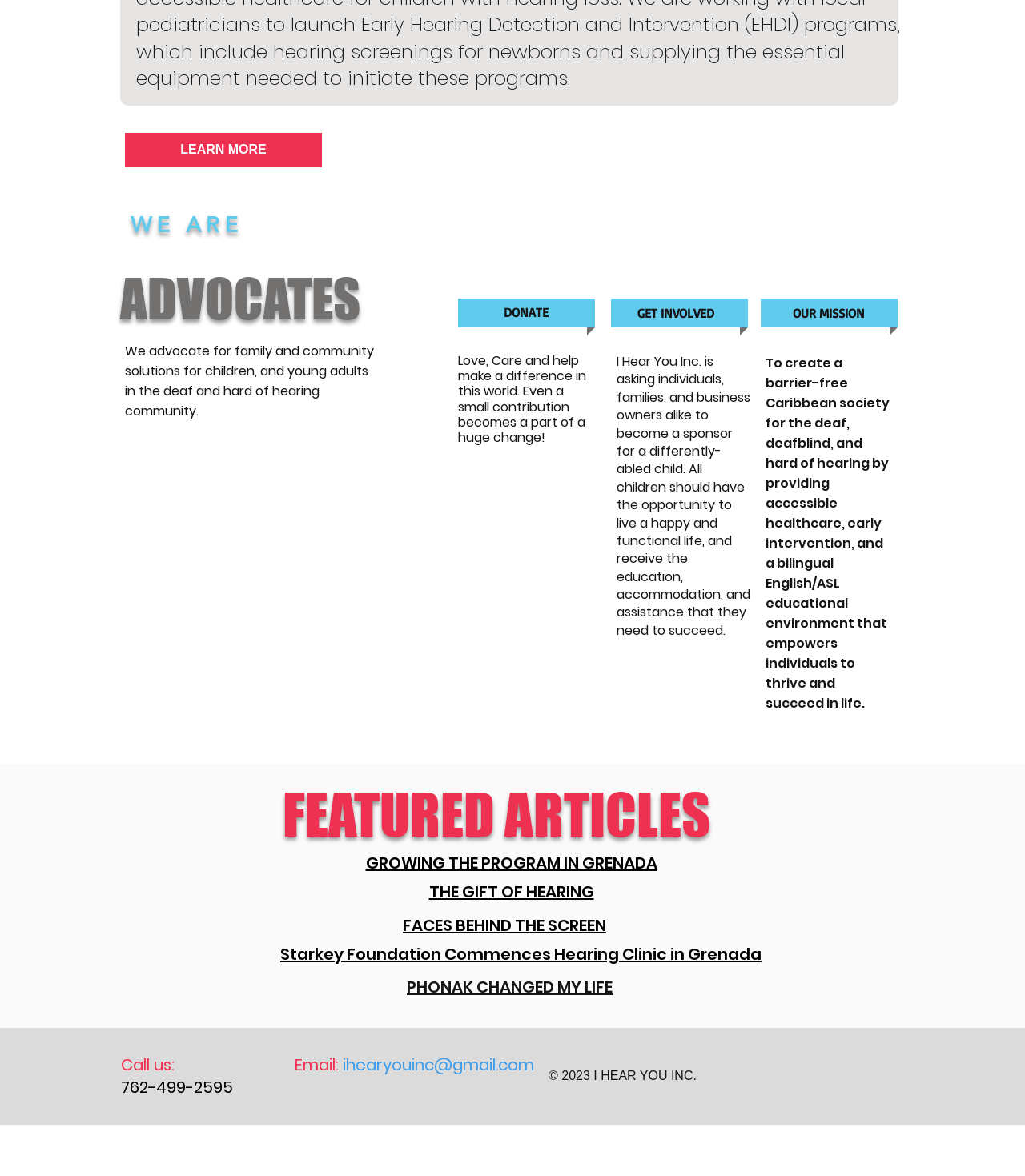Given the description "OUR MISSION", provide the bounding box coordinates of the corresponding UI element.

[0.751, 0.256, 0.866, 0.277]